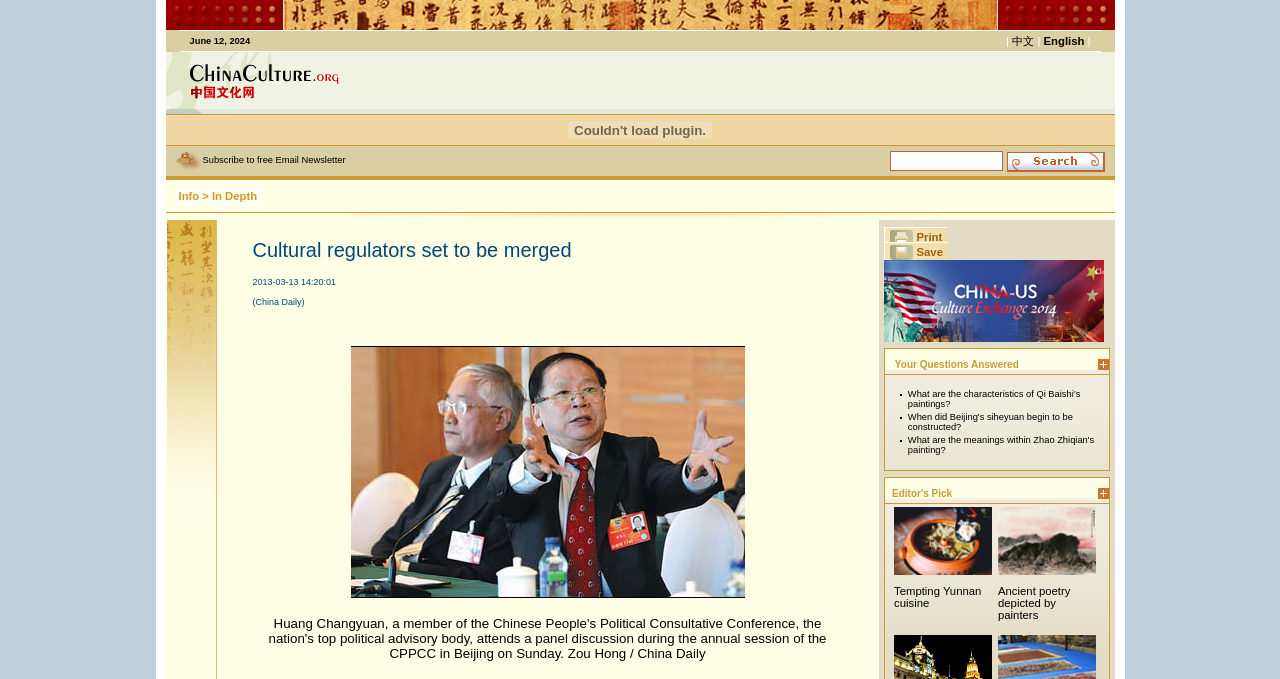Given the element description: "Info", predict the bounding box coordinates of the UI element it refers to, using four float numbers between 0 and 1, i.e., [left, top, right, bottom].

[0.137, 0.275, 0.158, 0.302]